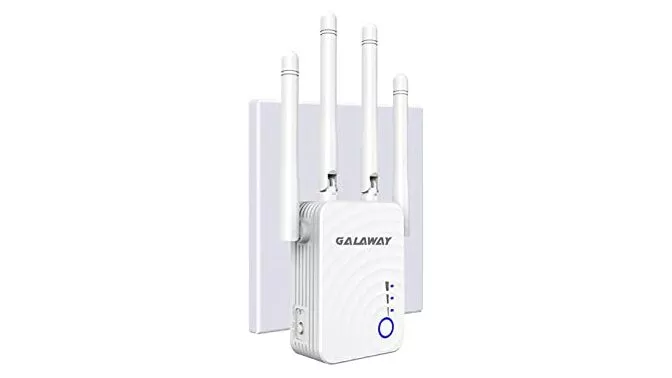Where is the device typically mounted?
Using the screenshot, give a one-word or short phrase answer.

On a wall